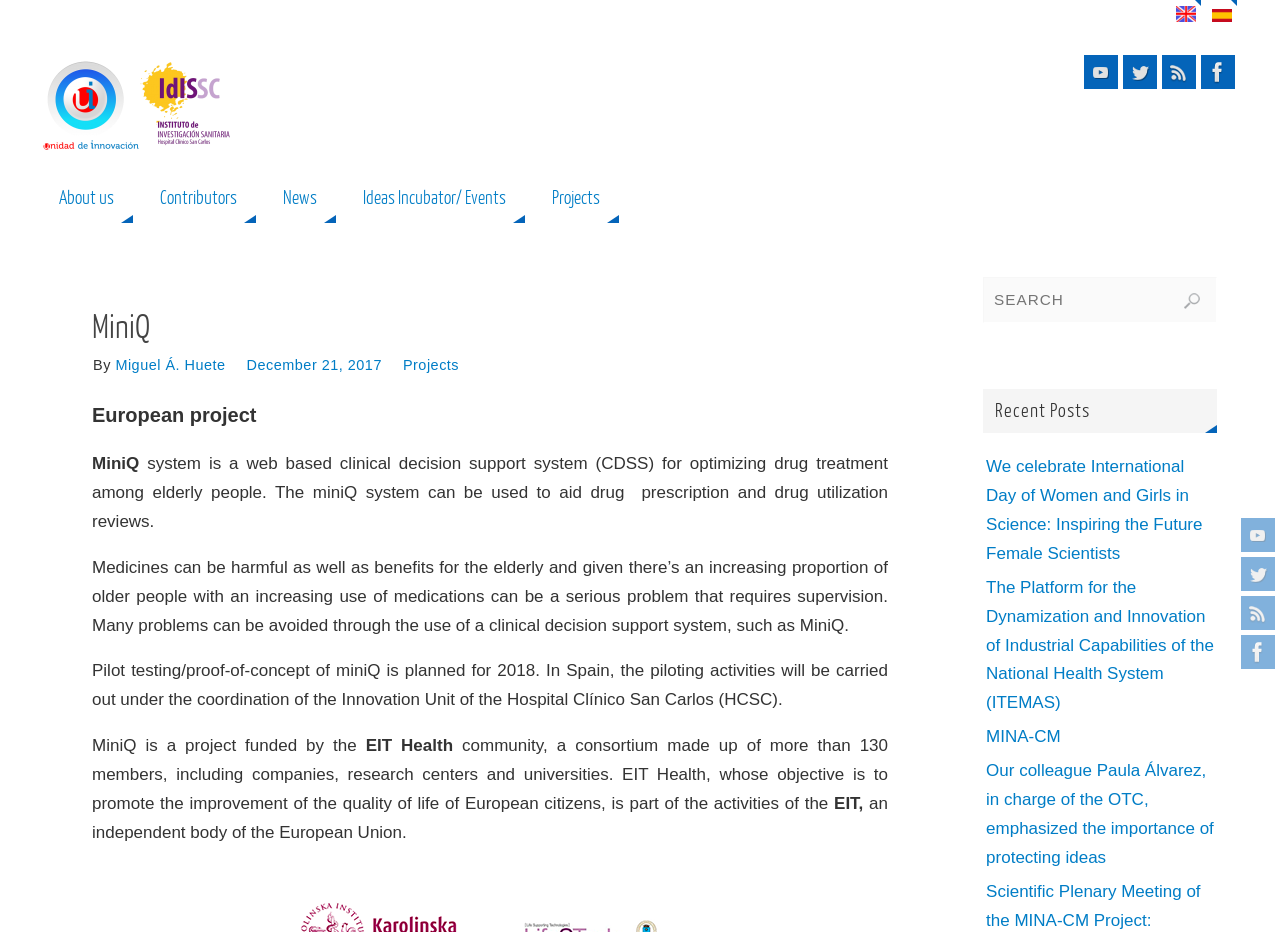Using the elements shown in the image, answer the question comprehensively: What is the title of the recent post about women and girls in science?

The title of the recent post can be found in the link 'We celebrate International Day of Women and Girls in Science: Inspiring the Future Female Scientists' on the webpage, which is listed under the heading 'Recent Posts'.